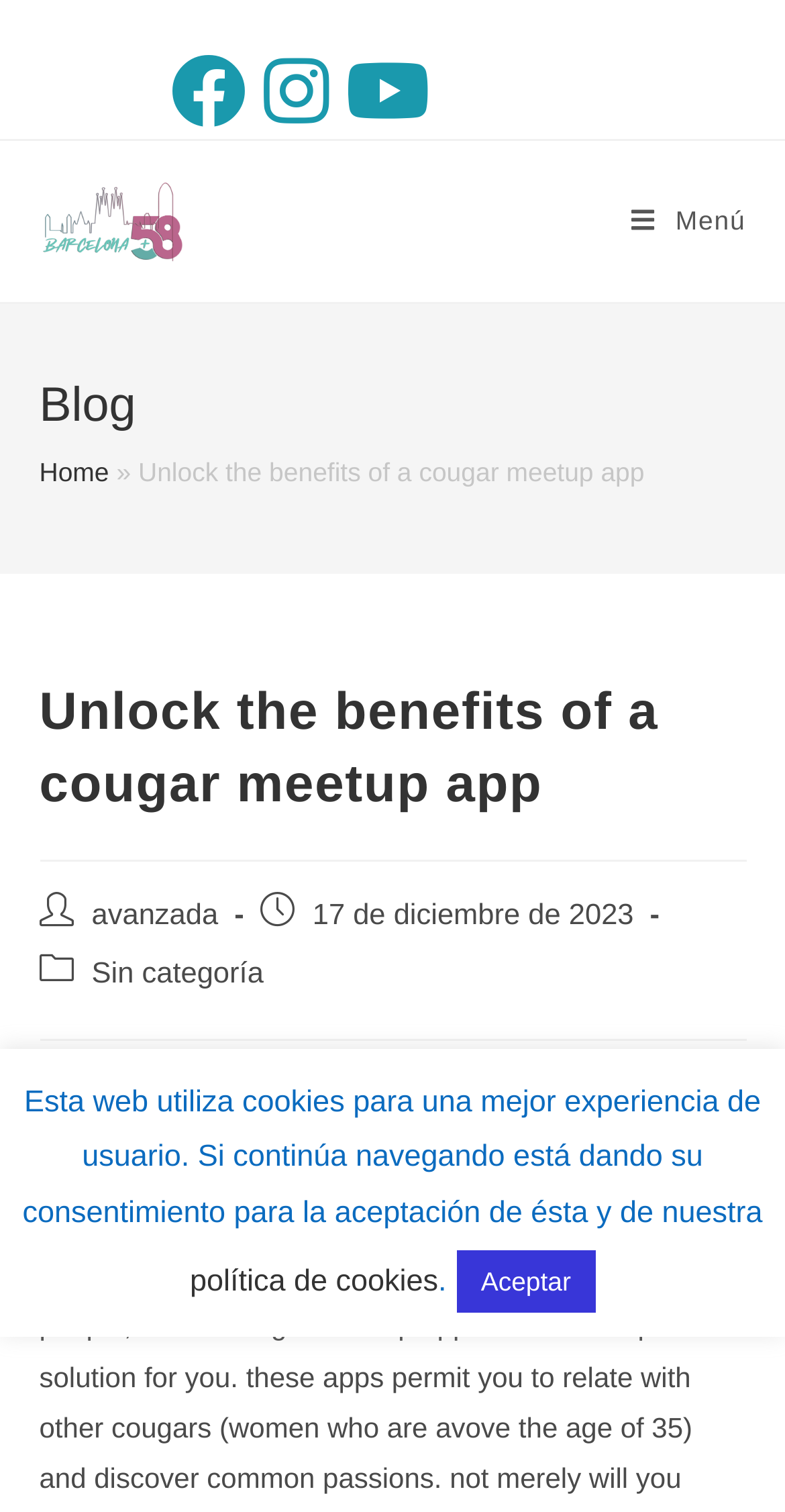Show the bounding box coordinates of the element that should be clicked to complete the task: "View author profile".

[0.117, 0.596, 0.278, 0.617]